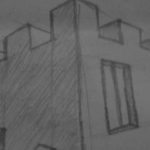Provide a one-word or short-phrase response to the question:
What is the purpose of the Old Masters Academy Art Competition?

Celebrating talent and creativity